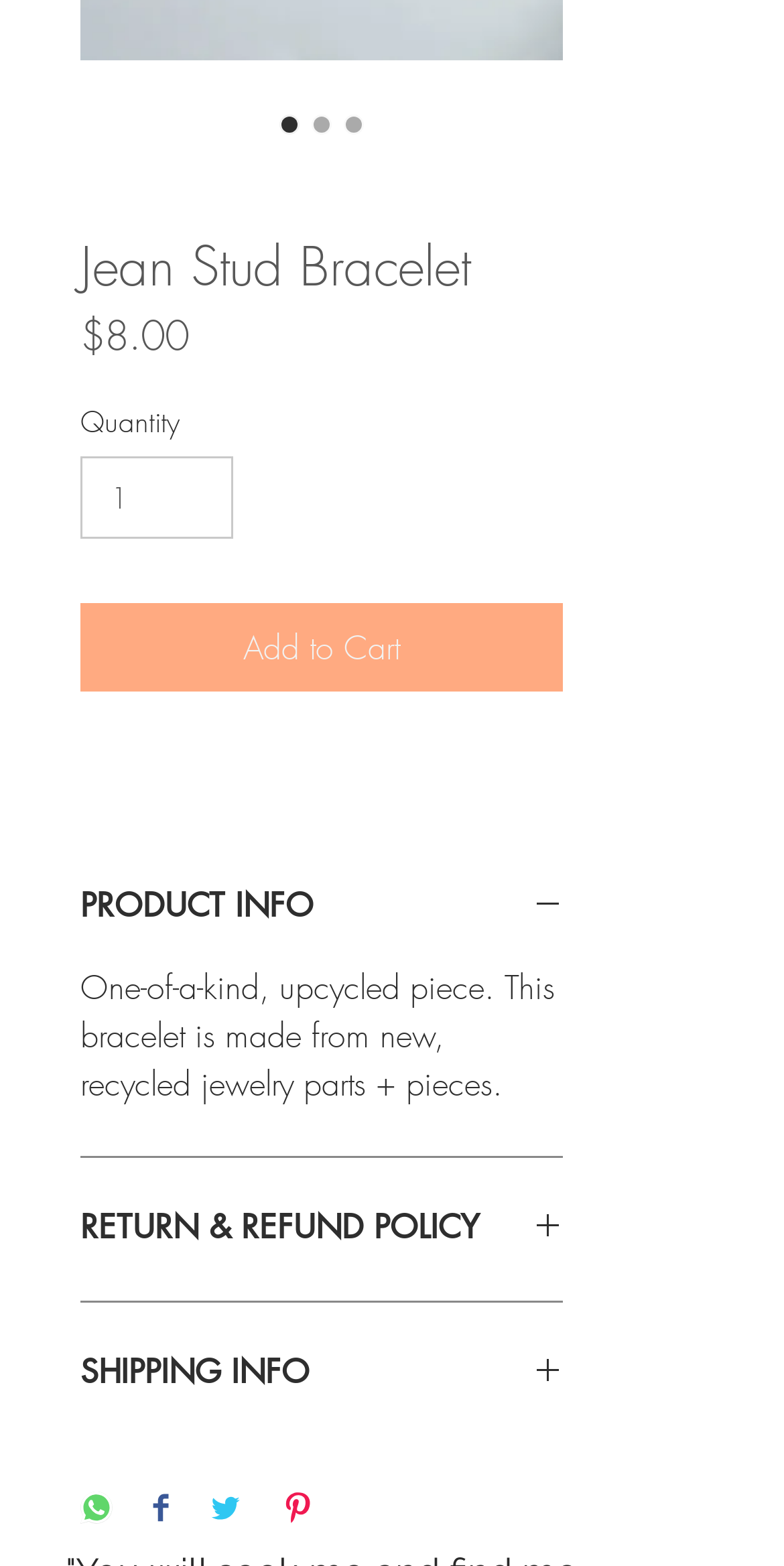Provide a one-word or brief phrase answer to the question:
What is the purpose of the 'Add to Cart' button?

To add the product to the cart